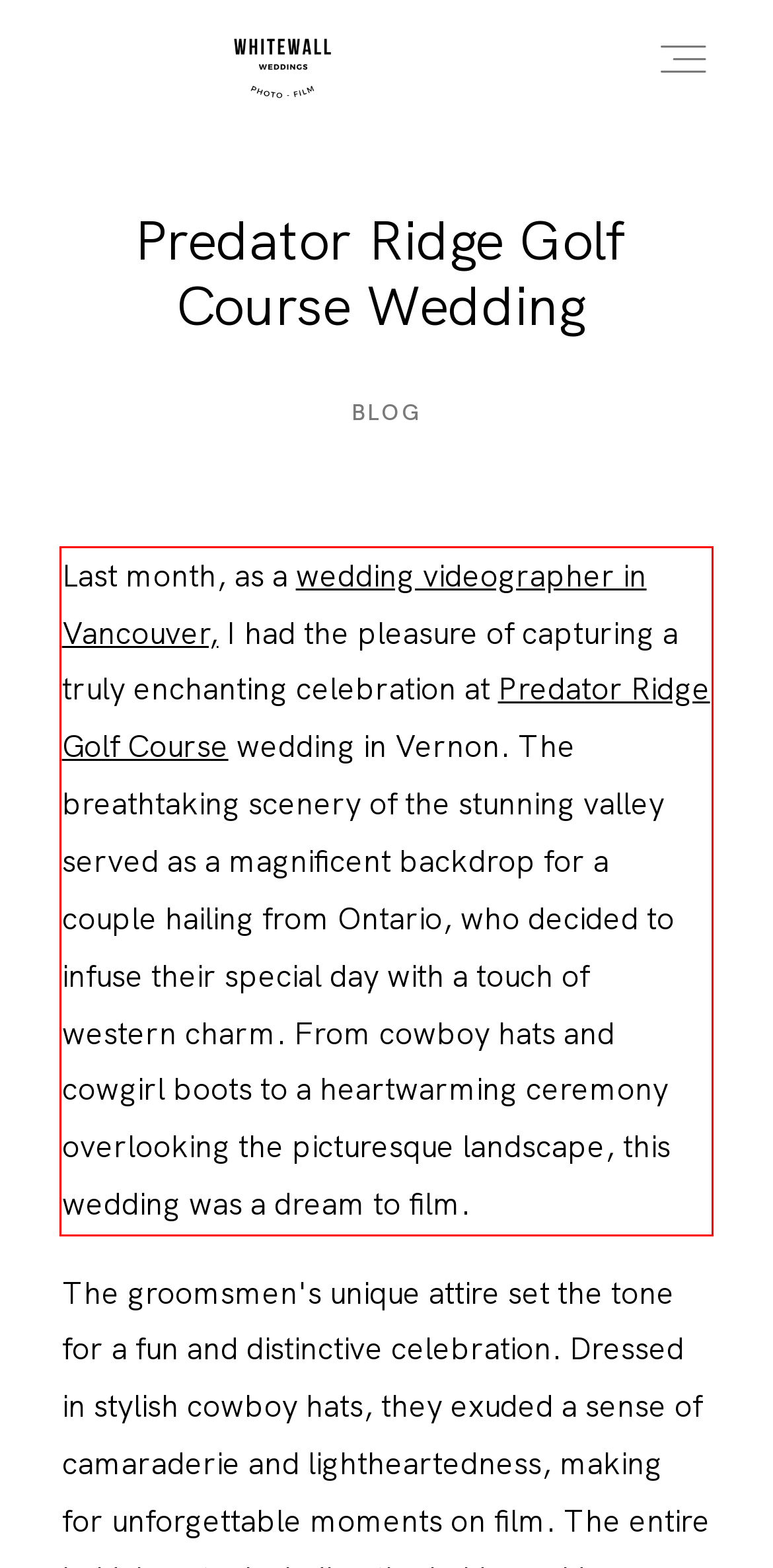There is a screenshot of a webpage with a red bounding box around a UI element. Please use OCR to extract the text within the red bounding box.

Last month, as a wedding videographer in Vancouver, I had the pleasure of capturing a truly enchanting celebration at Predator Ridge Golf Course wedding in Vernon. The breathtaking scenery of the stunning valley served as a magnificent backdrop for a couple hailing from Ontario, who decided to infuse their special day with a touch of western charm. From cowboy hats and cowgirl boots to a heartwarming ceremony overlooking the picturesque landscape, this wedding was a dream to film.